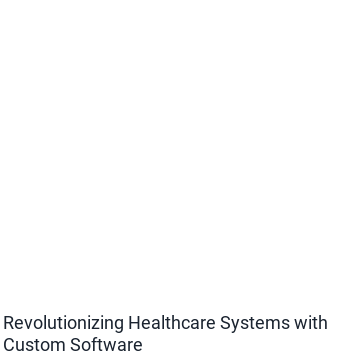What is the tone of the image?
Answer the question with a single word or phrase derived from the image.

Professional